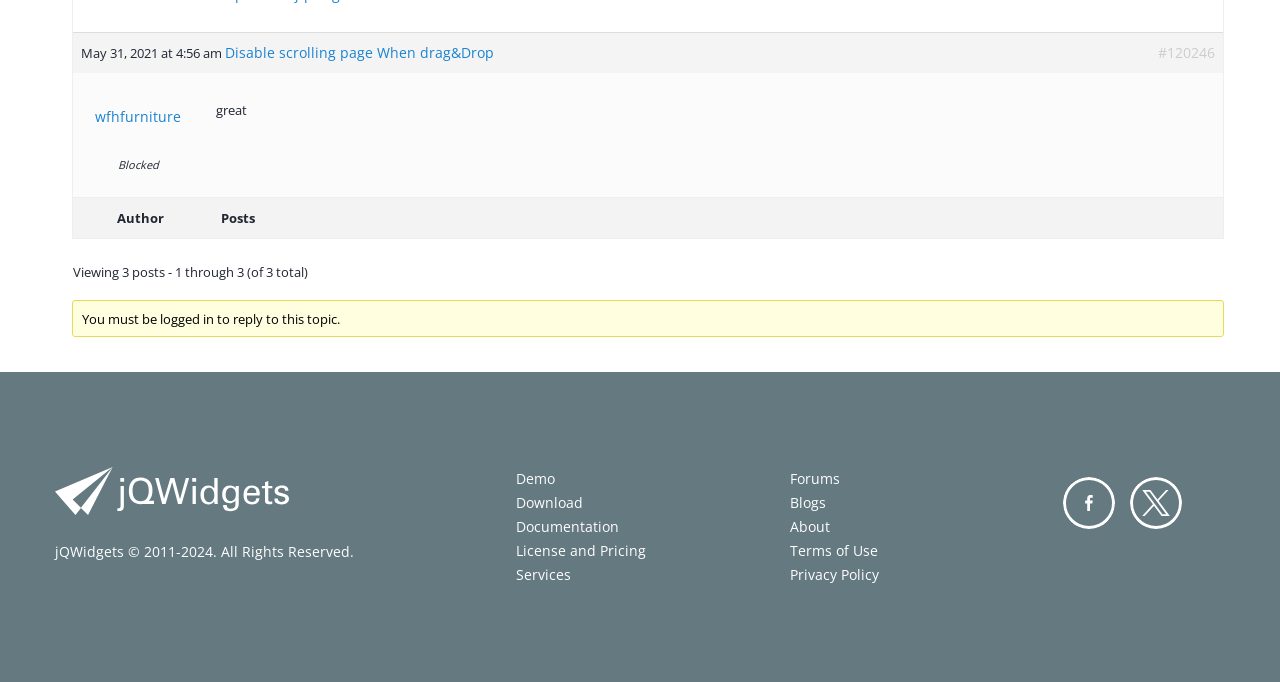What is required to reply to this topic?
Using the image provided, answer with just one word or phrase.

Login